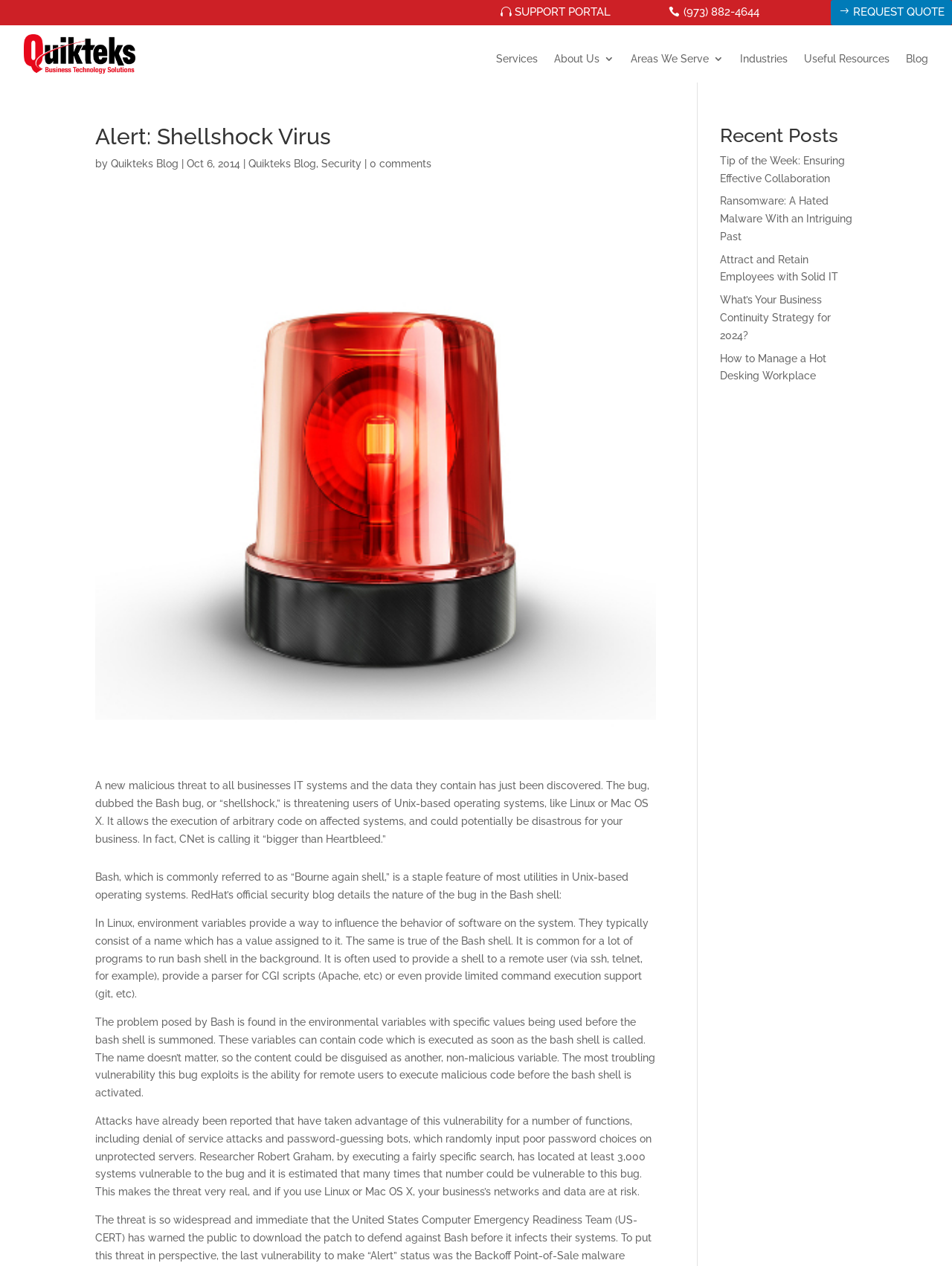What is the name of the company?
Answer with a single word or short phrase according to what you see in the image.

Quikteks